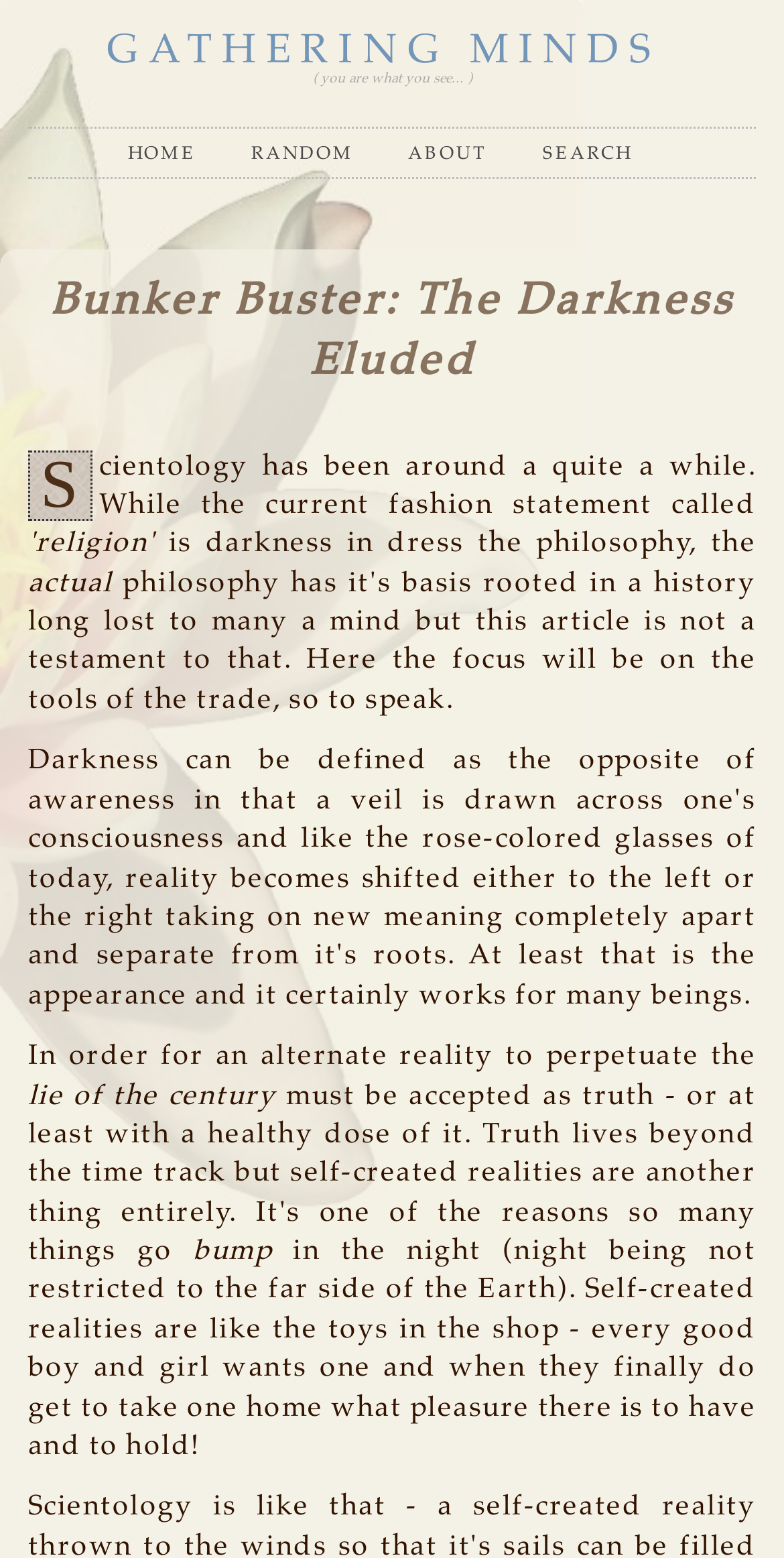Reply to the question with a brief word or phrase: What is the tone of the text?

Philosophical